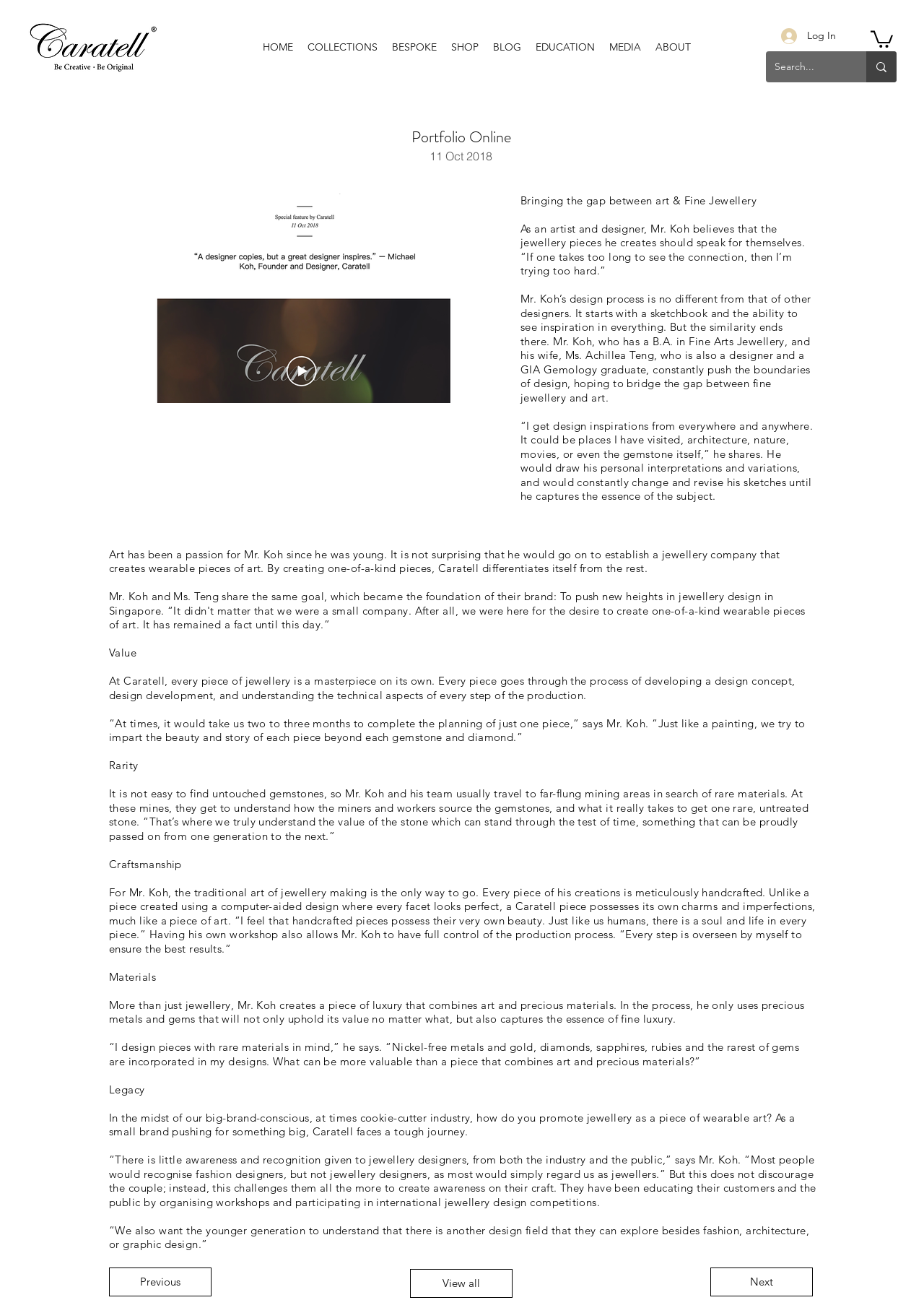Please determine the bounding box coordinates of the element's region to click in order to carry out the following instruction: "View all collections". The coordinates should be four float numbers between 0 and 1, i.e., [left, top, right, bottom].

[0.444, 0.976, 0.555, 0.998]